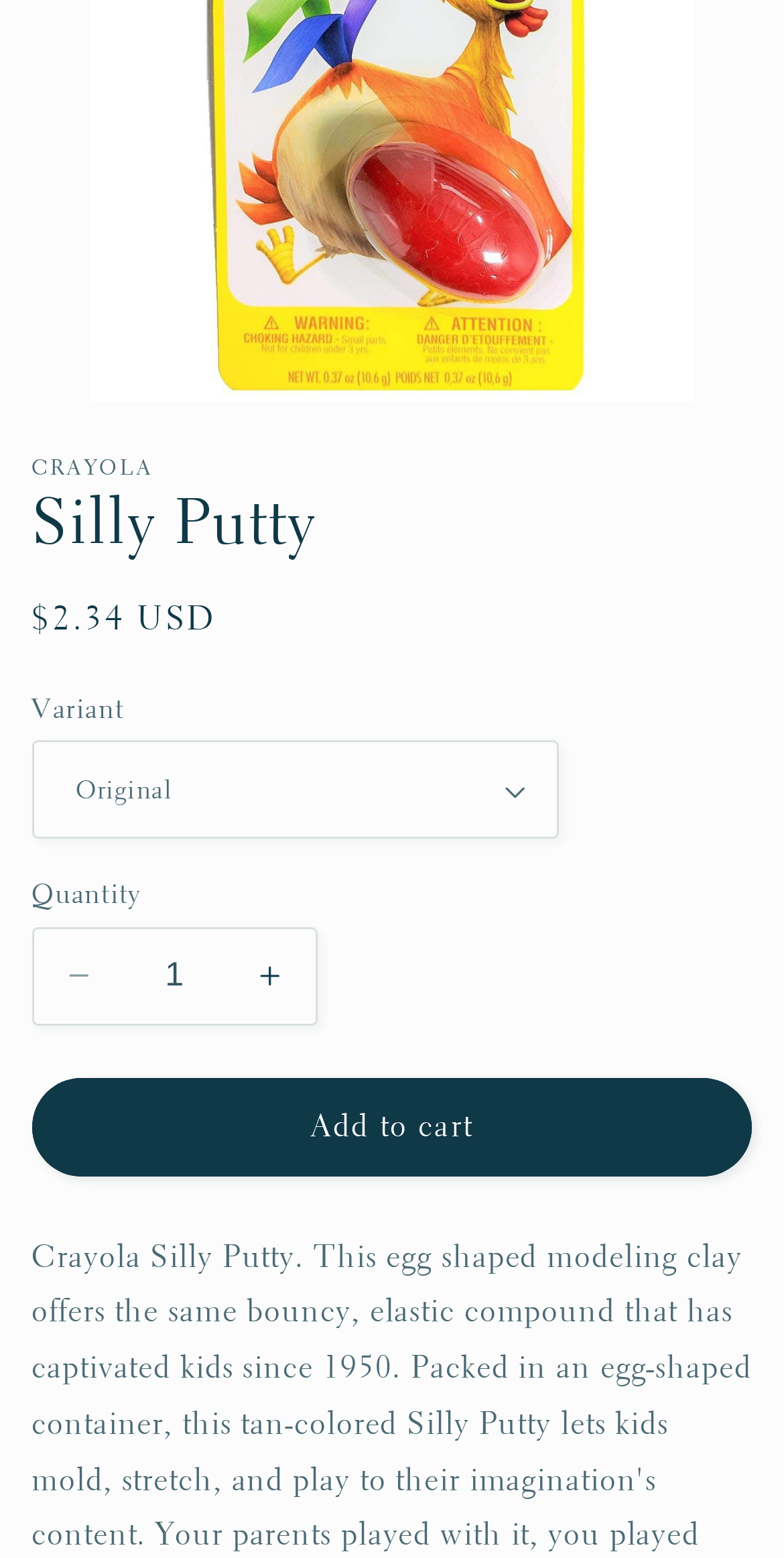Locate the UI element described as follows: "Decrease quantity for Silly Putty". Return the bounding box coordinates as four float numbers between 0 and 1 in the order [left, top, right, bottom].

[0.043, 0.595, 0.158, 0.658]